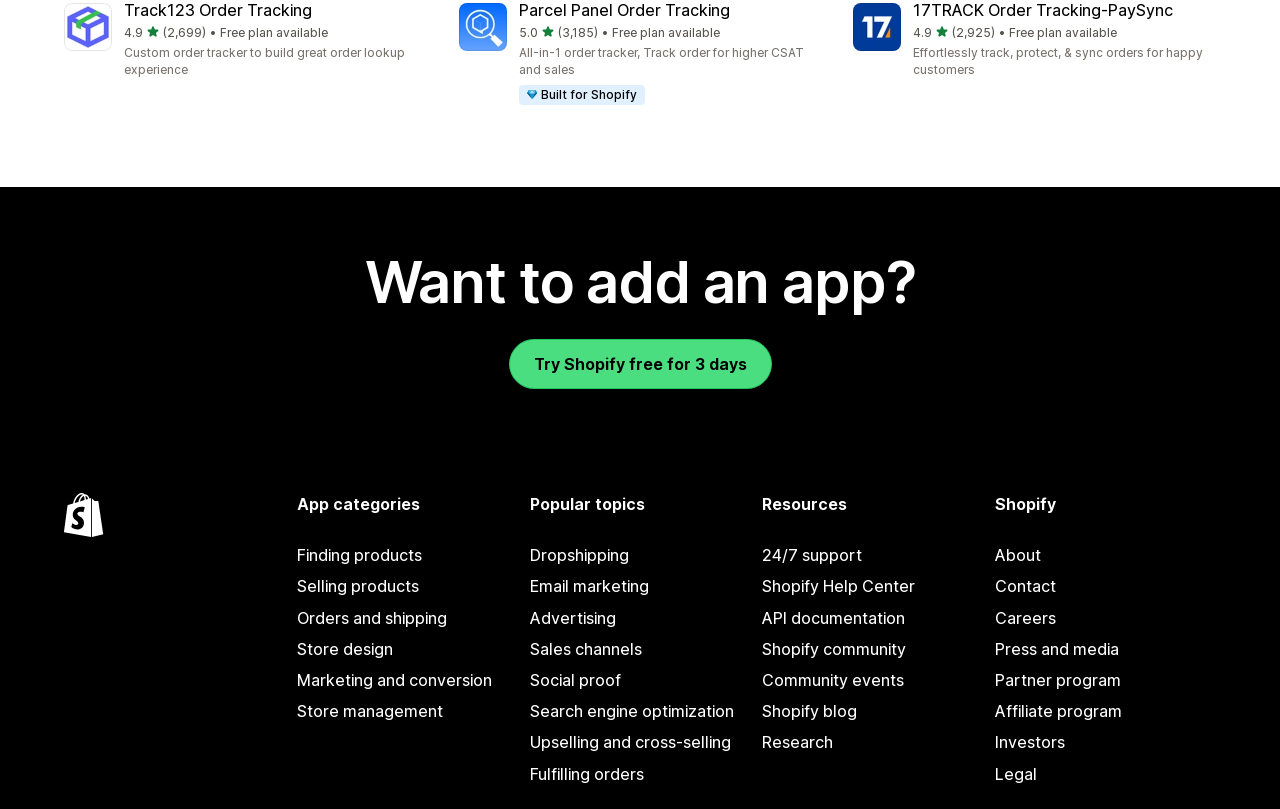Please identify the bounding box coordinates of the element's region that I should click in order to complete the following instruction: "Learn about dropshipping". The bounding box coordinates consist of four float numbers between 0 and 1, i.e., [left, top, right, bottom].

[0.414, 0.668, 0.586, 0.706]